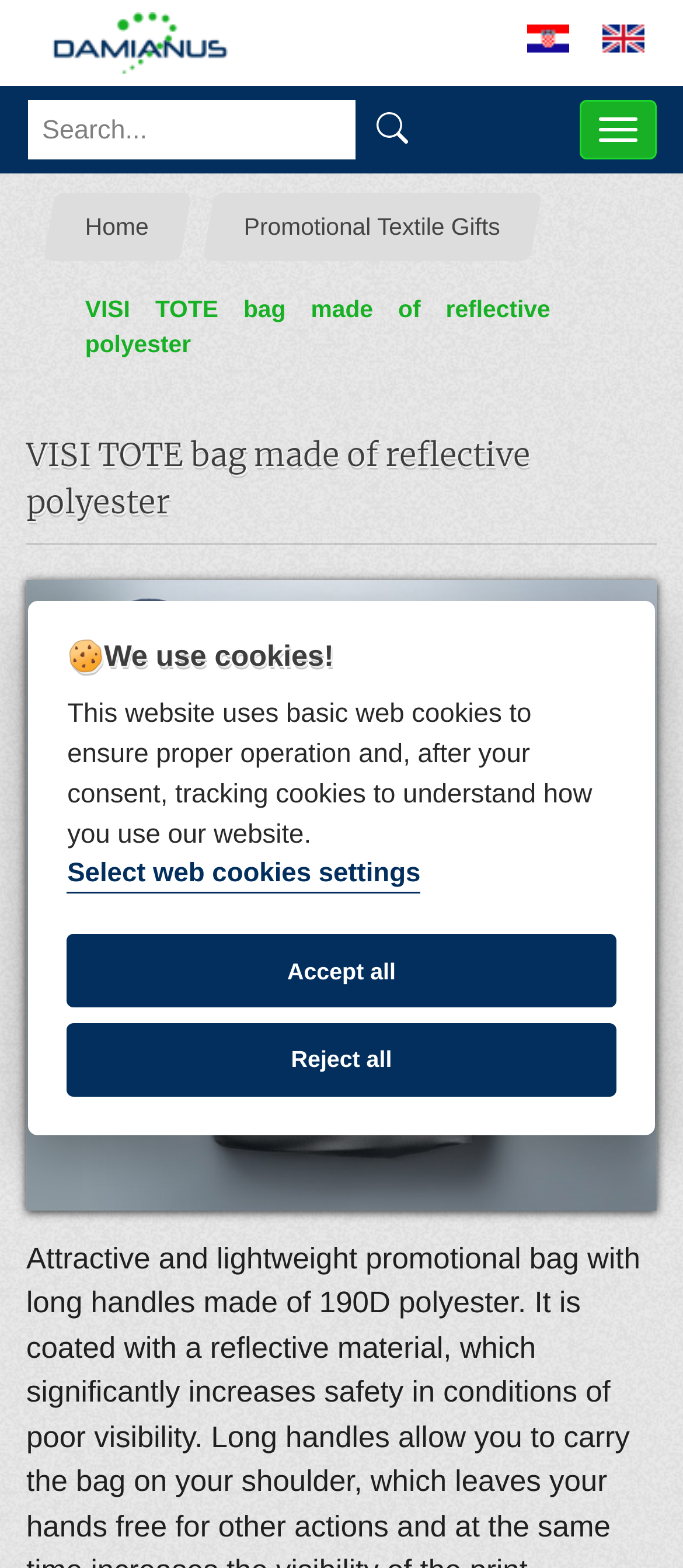Observe the image and answer the following question in detail: What is the purpose of the search bar?

The search bar is located in the top center of the webpage, and it has a 'Find' button next to it, suggesting that it is used to search for products on the website.